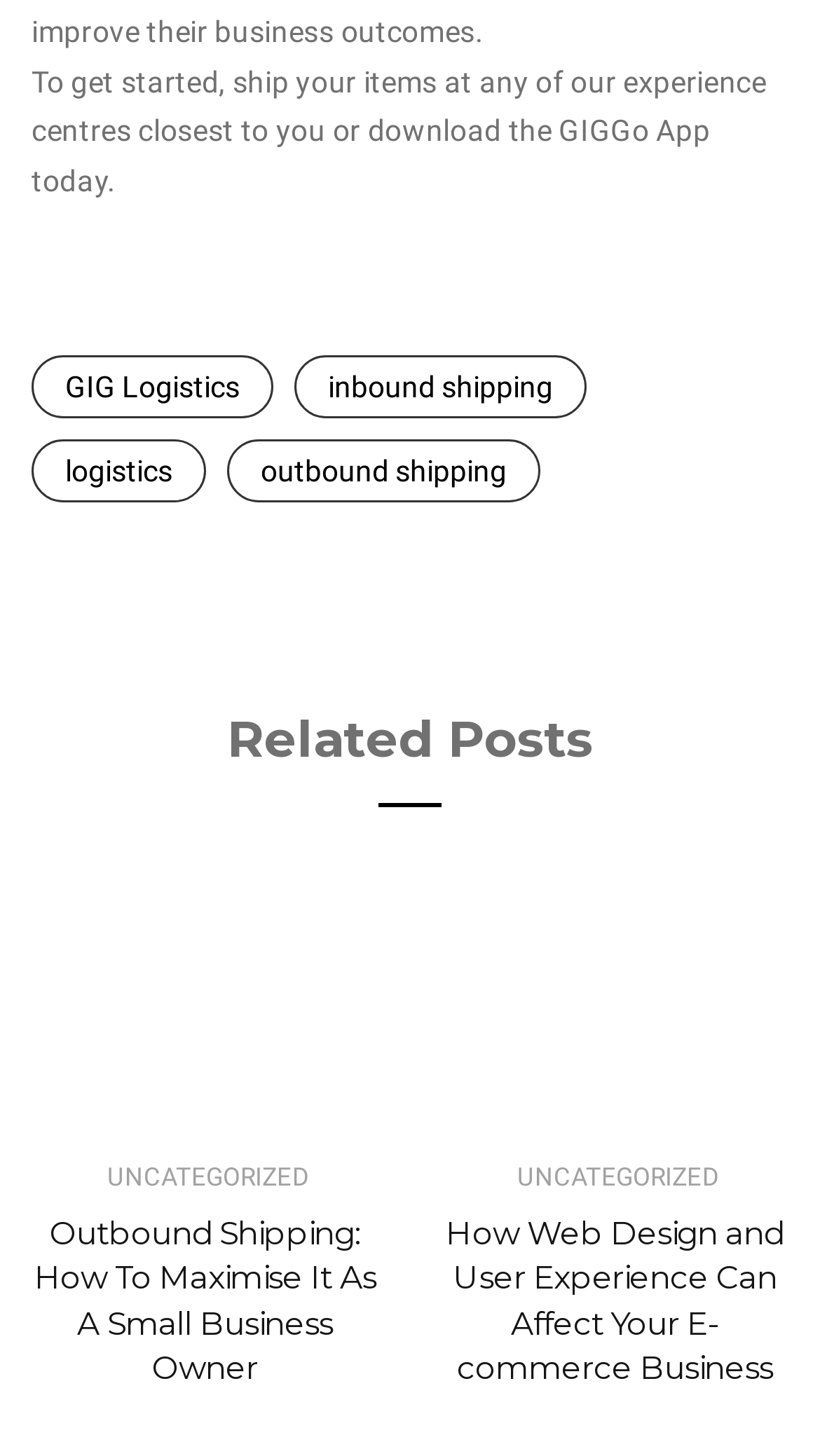Please pinpoint the bounding box coordinates for the region I should click to adhere to this instruction: "view related post about outbound shipping".

[0.038, 0.587, 0.462, 0.769]